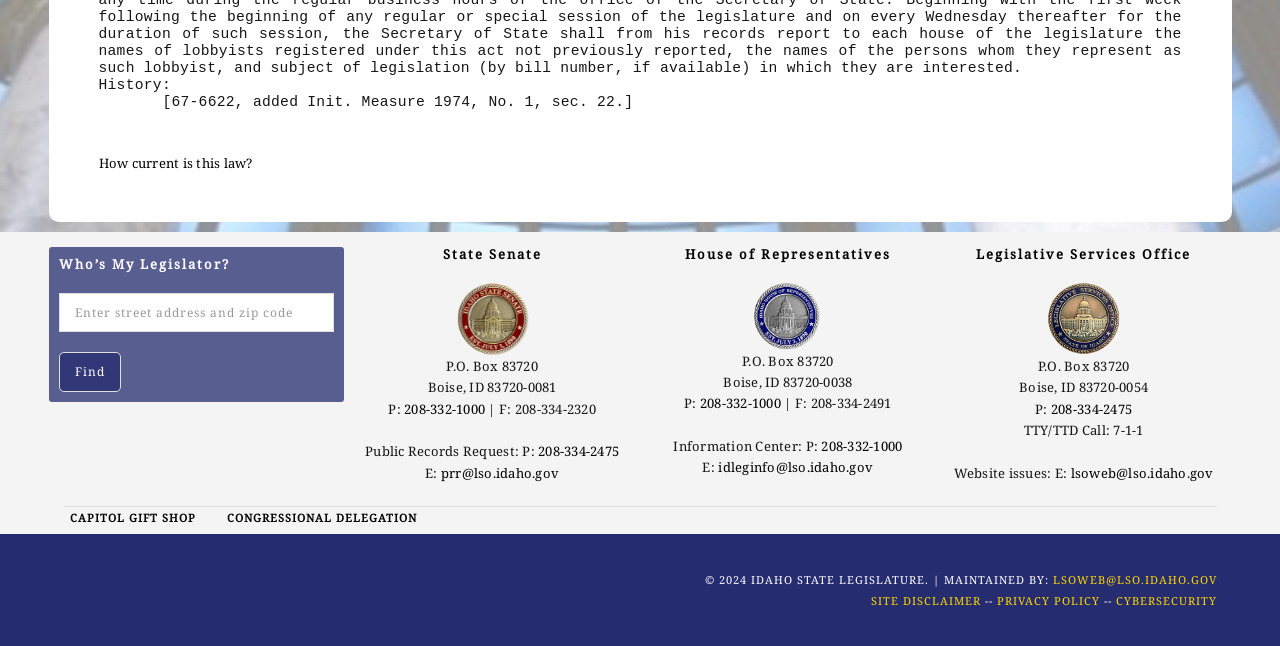Identify the bounding box of the UI element that matches this description: "208-332-1000".

[0.316, 0.617, 0.379, 0.65]